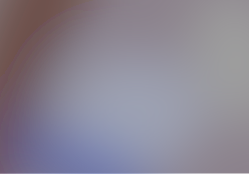Give a one-word or one-phrase response to the question: 
What is the purpose of the image design?

To invite readers to explore